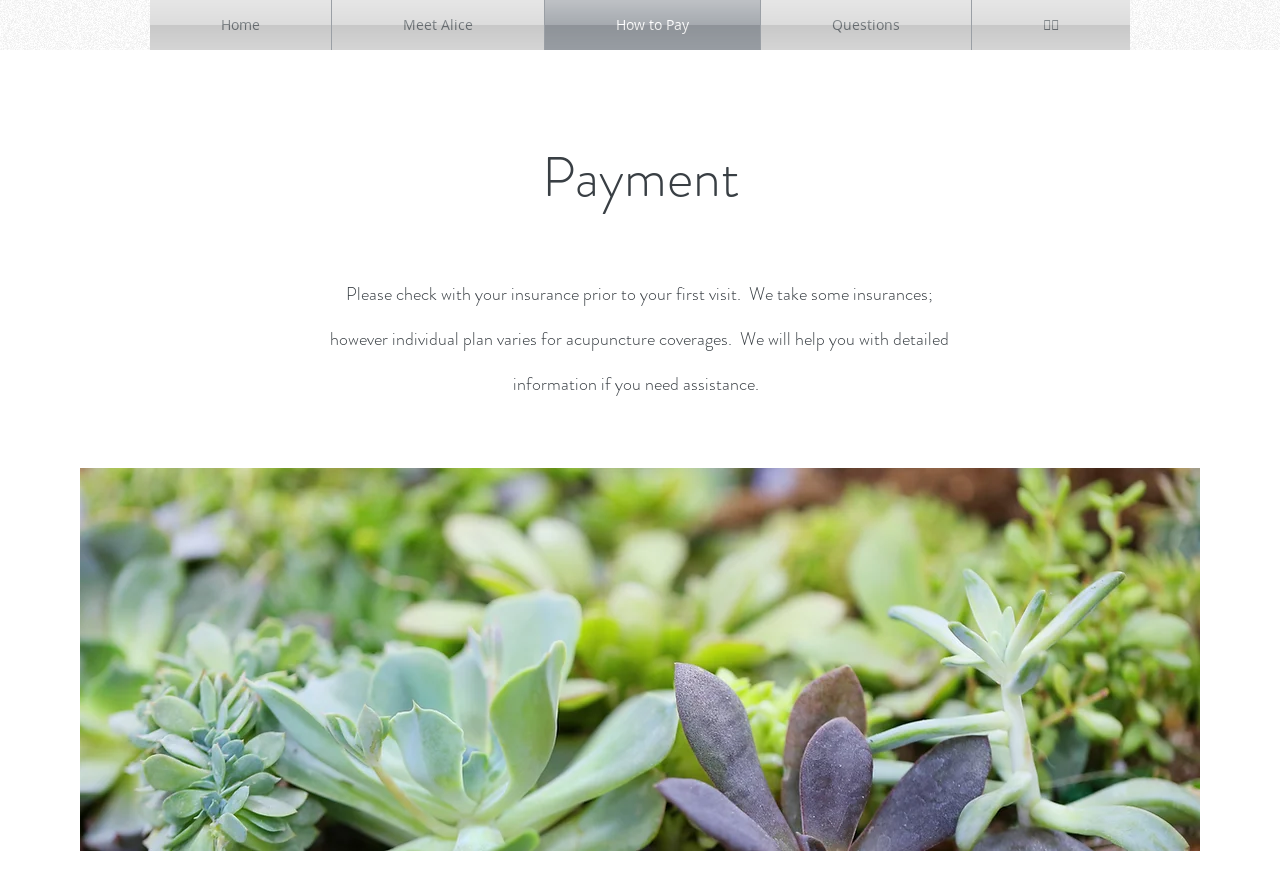Using the information shown in the image, answer the question with as much detail as possible: How many navigation links are available?

There are 5 navigation links available, namely 'Home', 'Meet Alice', 'How to Pay', 'Questions', and '한글', which are located at the top of the webpage.